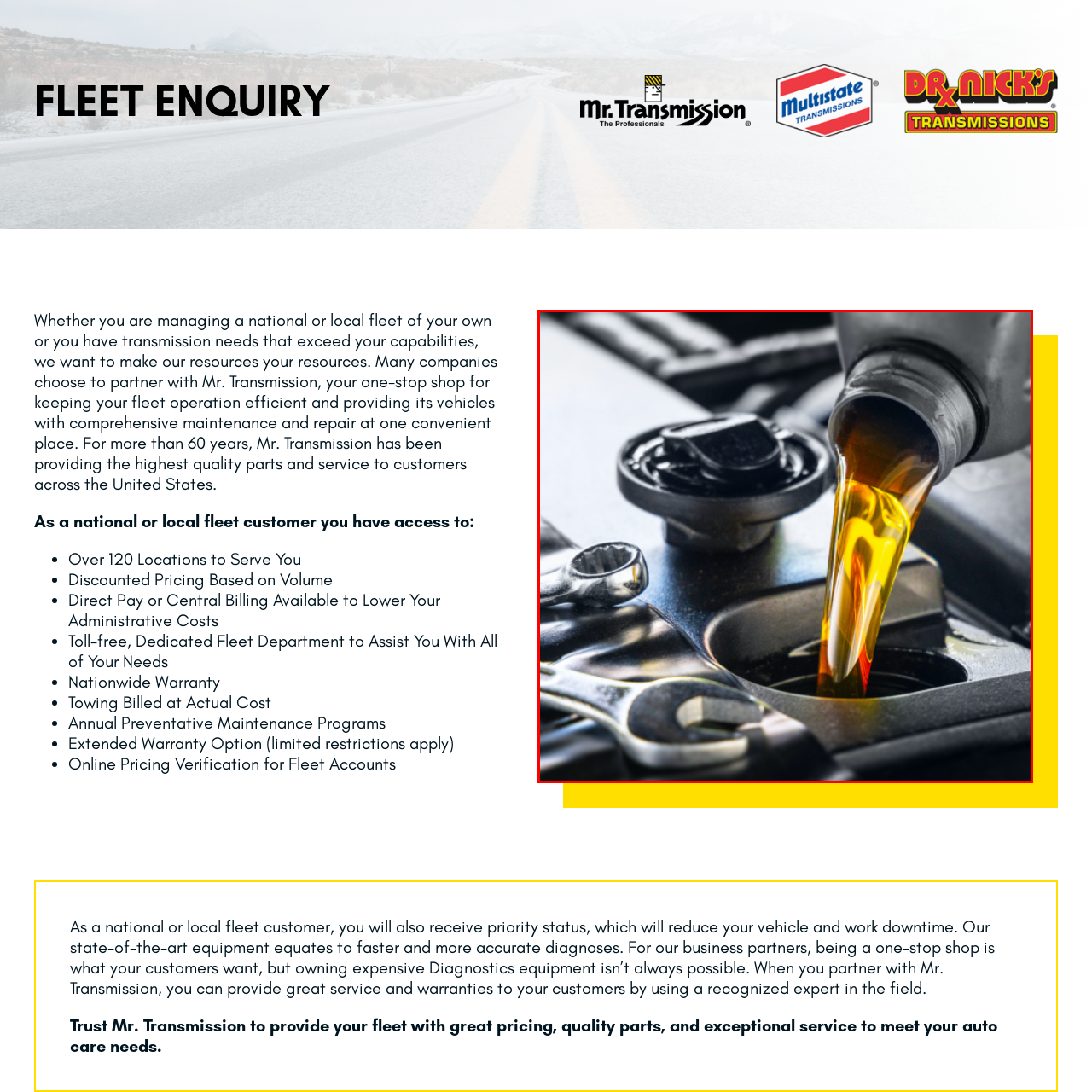What is the color of the oil?
Look at the image contained within the red bounding box and provide a detailed answer based on the visual details you can infer from it.

The caption describes the oil as a 'golden-brown liquid', indicating that the oil has a golden-brown color.